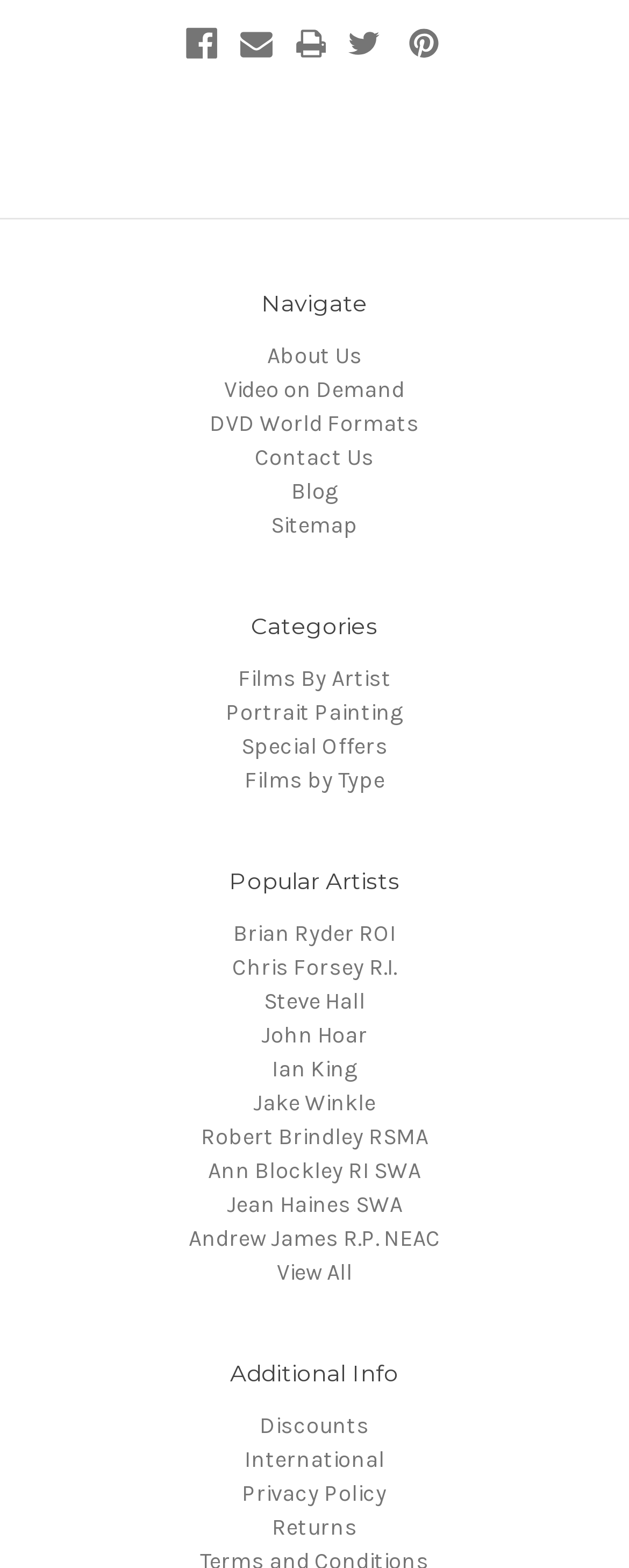Please determine the bounding box coordinates of the element's region to click for the following instruction: "Check Discounts".

[0.413, 0.9, 0.587, 0.918]